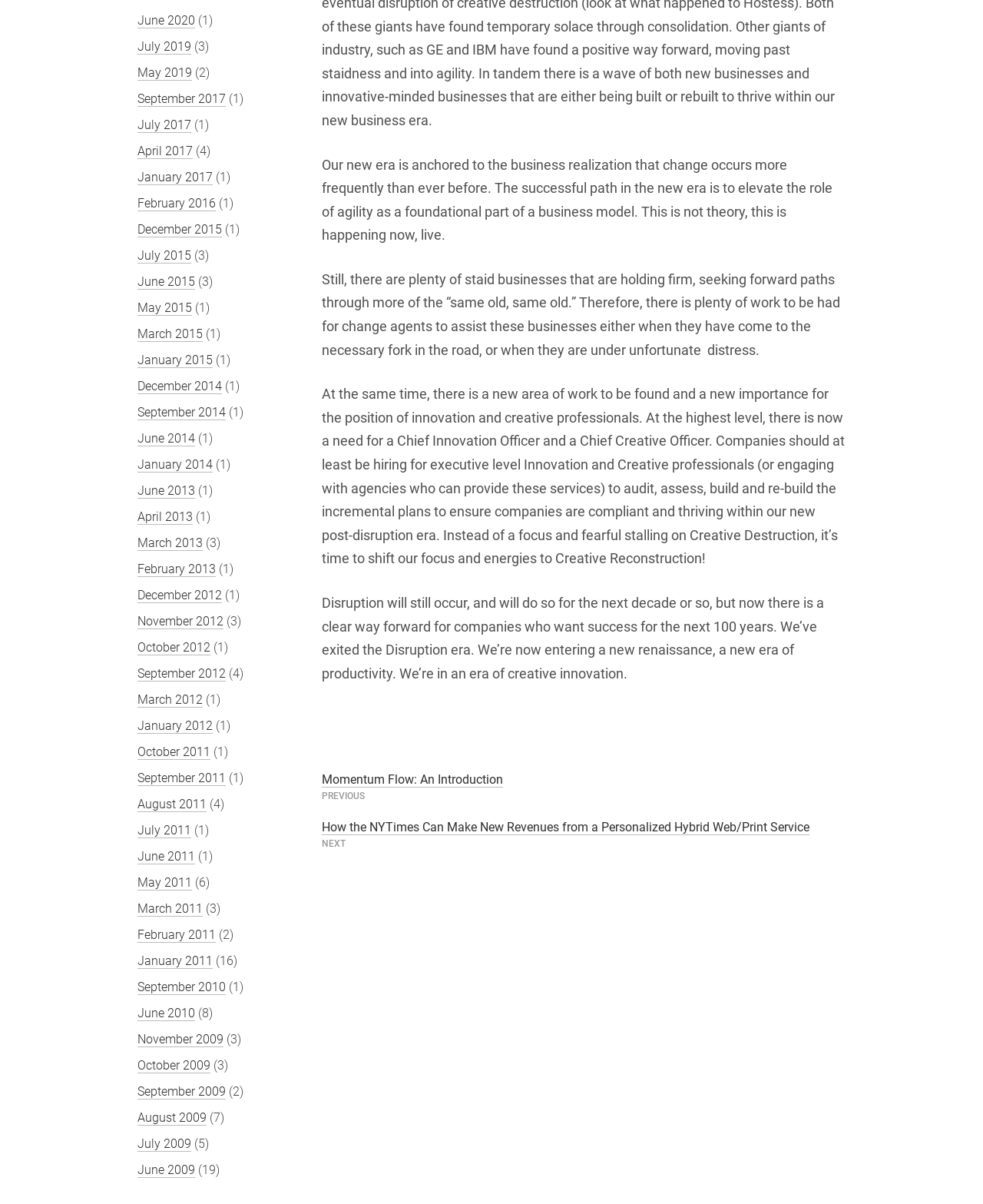Locate the bounding box coordinates for the element described below: "Momentum Flow: An Introduction". The coordinates must be four float values between 0 and 1, formatted as [left, top, right, bottom].

[0.327, 0.642, 0.512, 0.654]